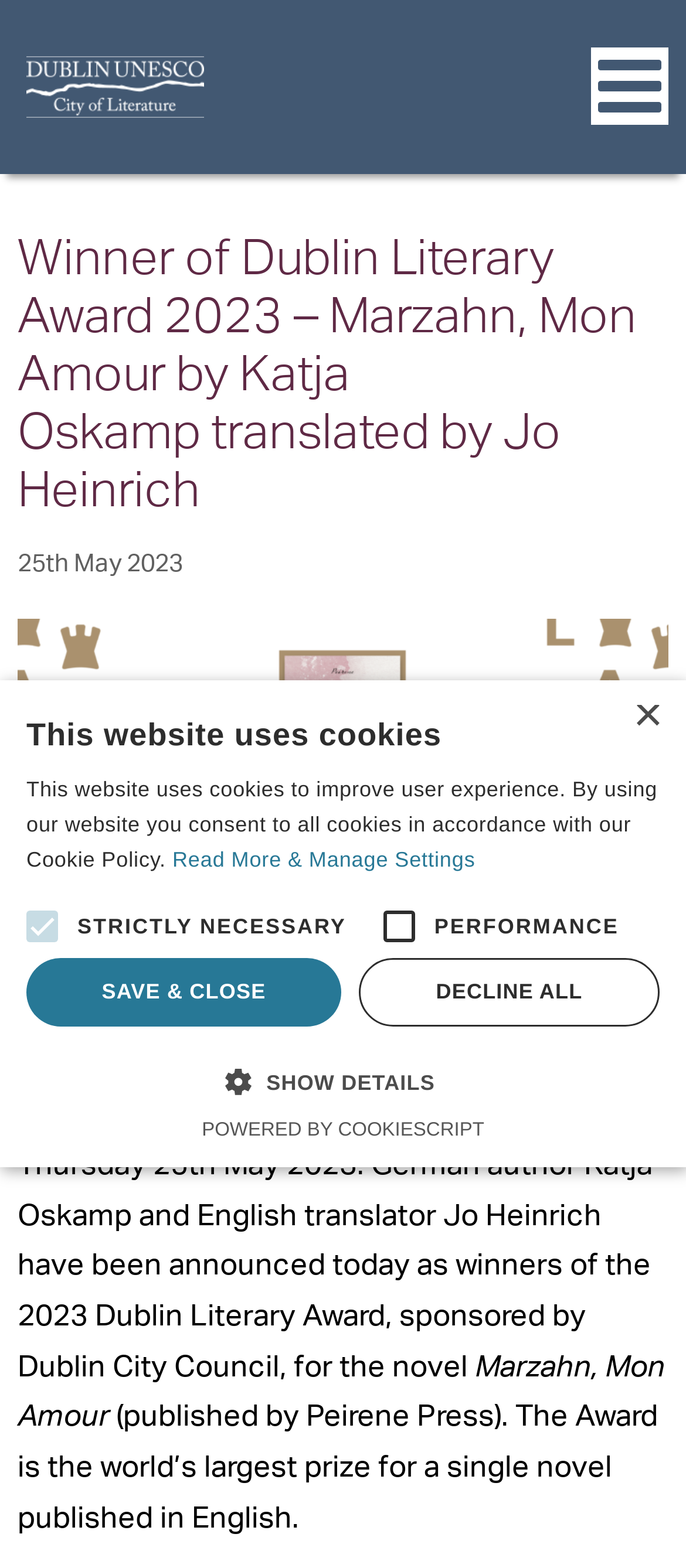What is the publisher of the novel that won the 2023 Dublin Literary Award?
Provide a comprehensive and detailed answer to the question.

The answer can be found in the paragraph that starts with 'Thursday 25th May 2023: German author Katja Oskamp and English translator Jo Heinrich have been announced today as winners of the 2023 Dublin Literary Award...' which mentions that the novel was published by Peirene Press.